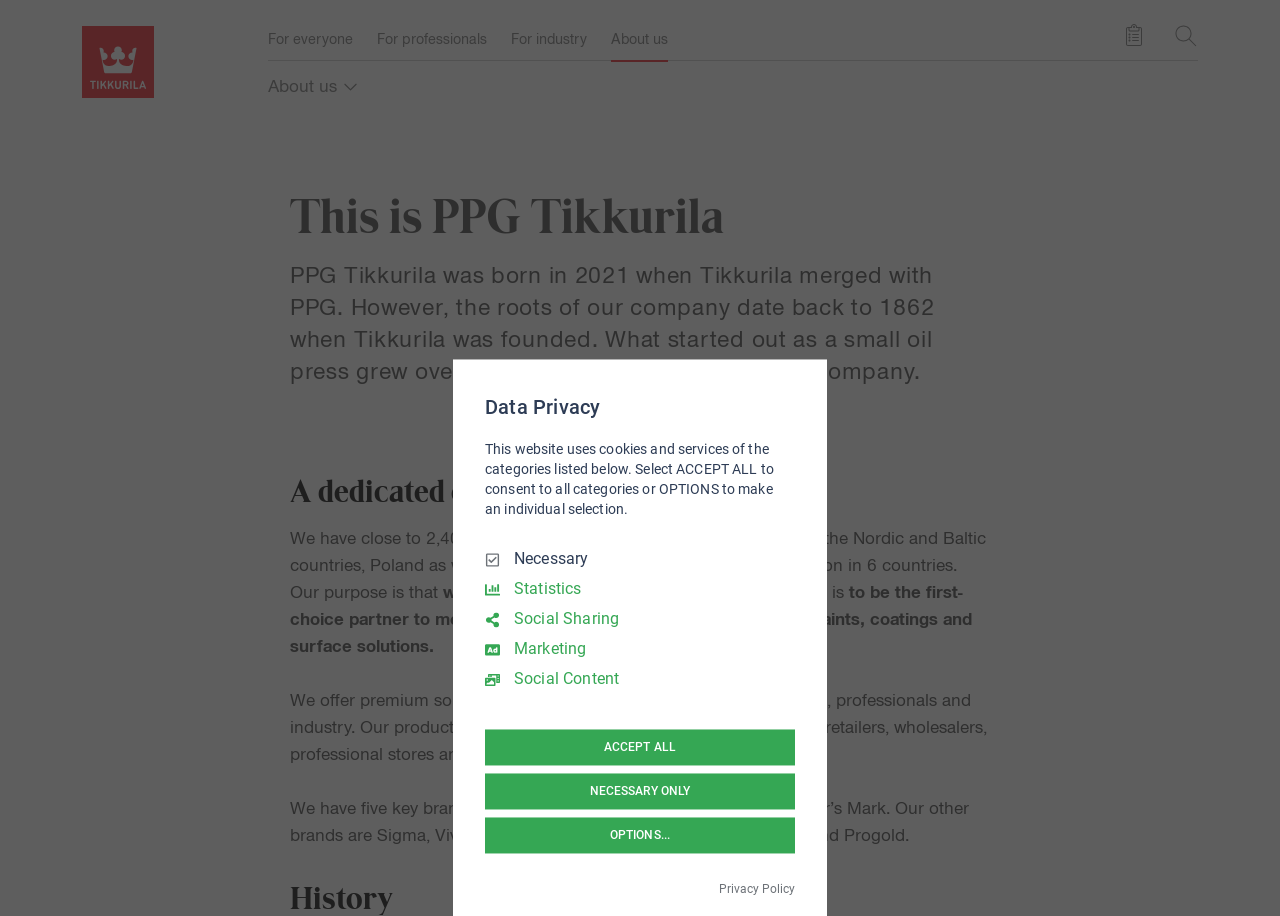Please mark the bounding box coordinates of the area that should be clicked to carry out the instruction: "Search for a product or color".

[0.877, 0.026, 0.895, 0.052]